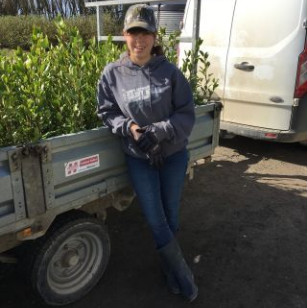What type of environment is depicted in the background?
Refer to the image and provide a detailed answer to the question.

The background of the image hints at a working farm atmosphere, which is evident from the presence of a trailer loaded with greenery, suggesting that the woman is involved in agricultural work or horticulture.